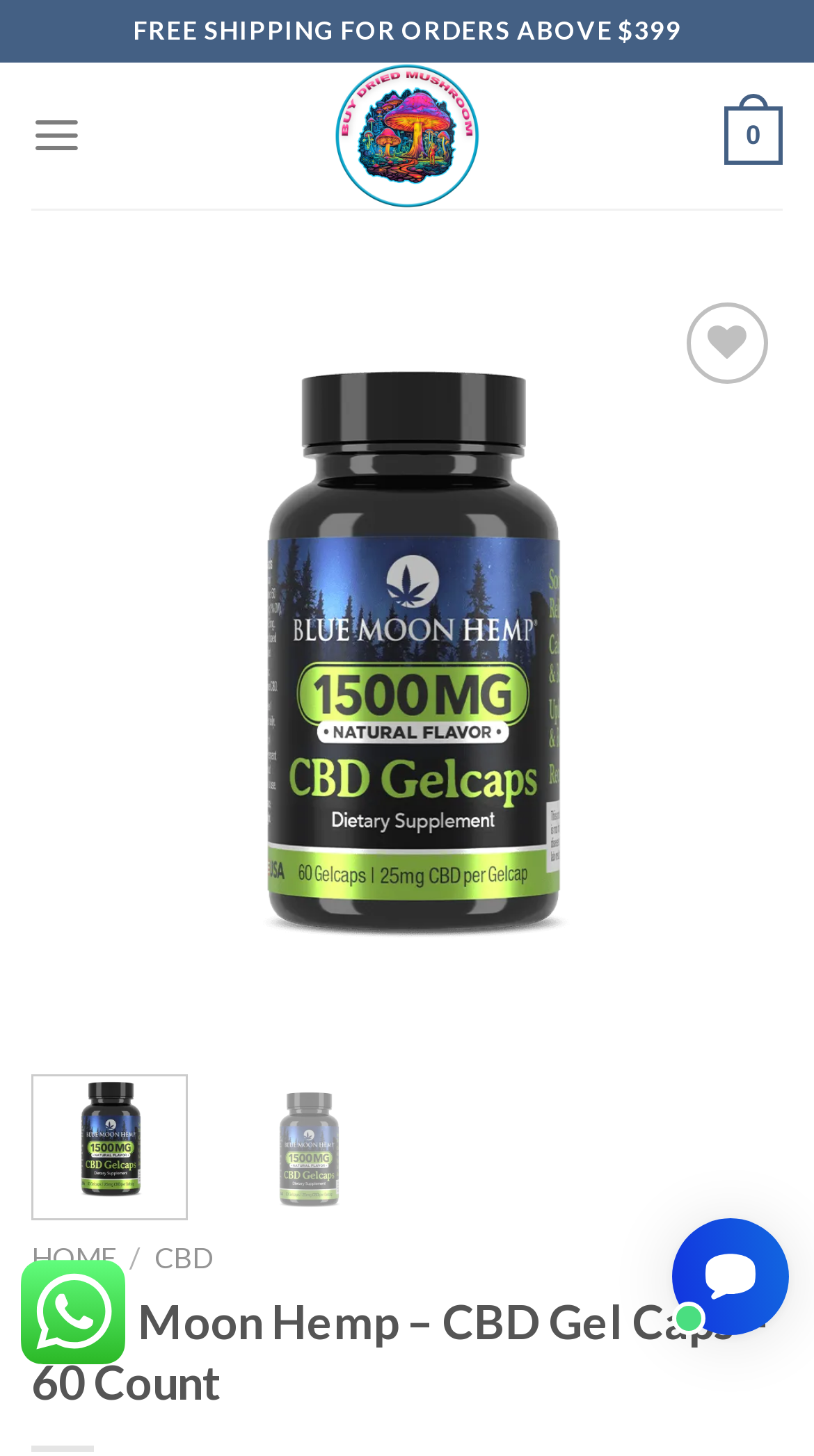Can you find the bounding box coordinates for the element to click on to achieve the instruction: "Click on the 'Previous' button"?

[0.075, 0.407, 0.168, 0.51]